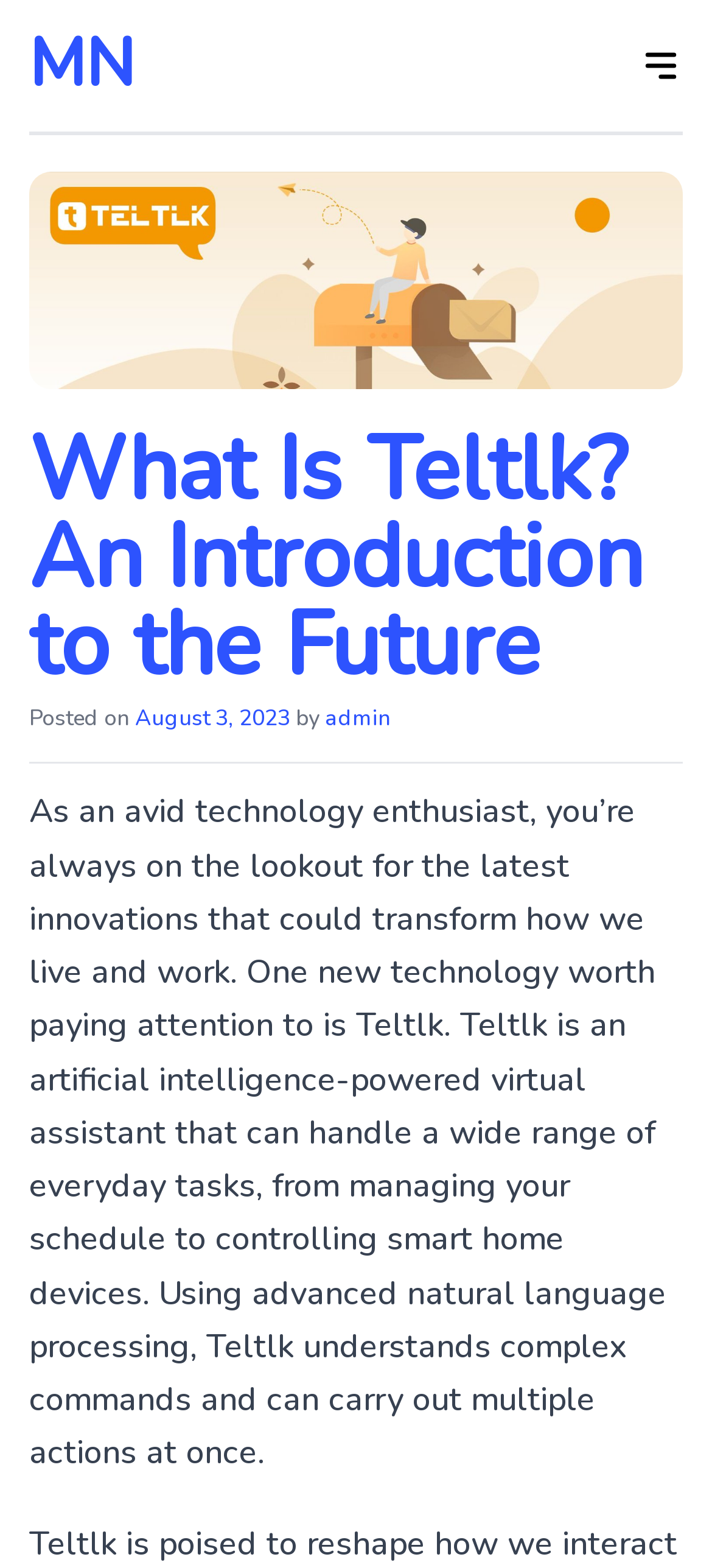By analyzing the image, answer the following question with a detailed response: What is the date of the post?

I found the answer by looking at the text that appears below the main heading. The text 'Posted on August 3, 2023' clearly indicates the date of the post.